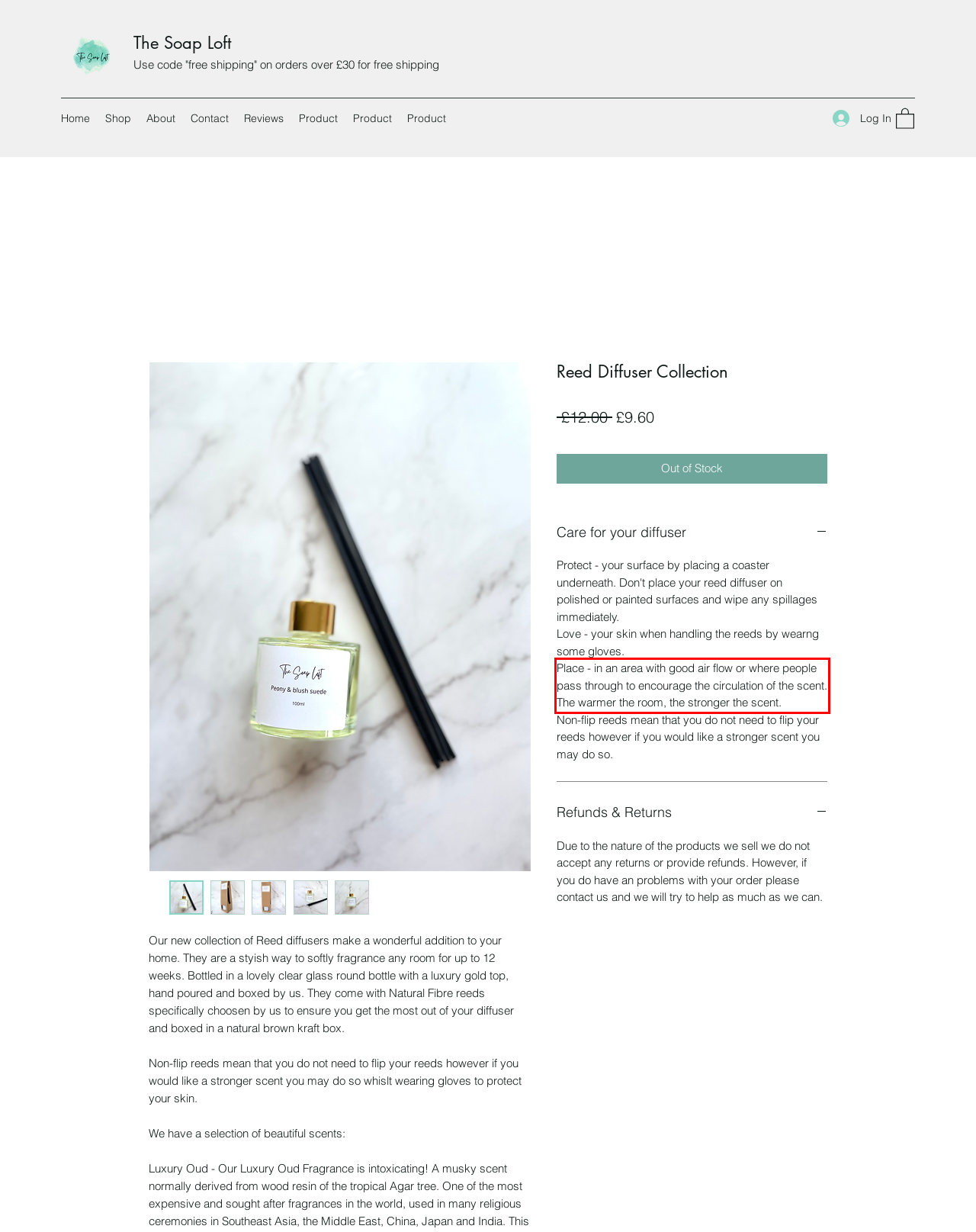From the given screenshot of a webpage, identify the red bounding box and extract the text content within it.

Place - in an area with good air flow or where people pass through to encourage the circulation of the scent. The warmer the room, the stronger the scent.